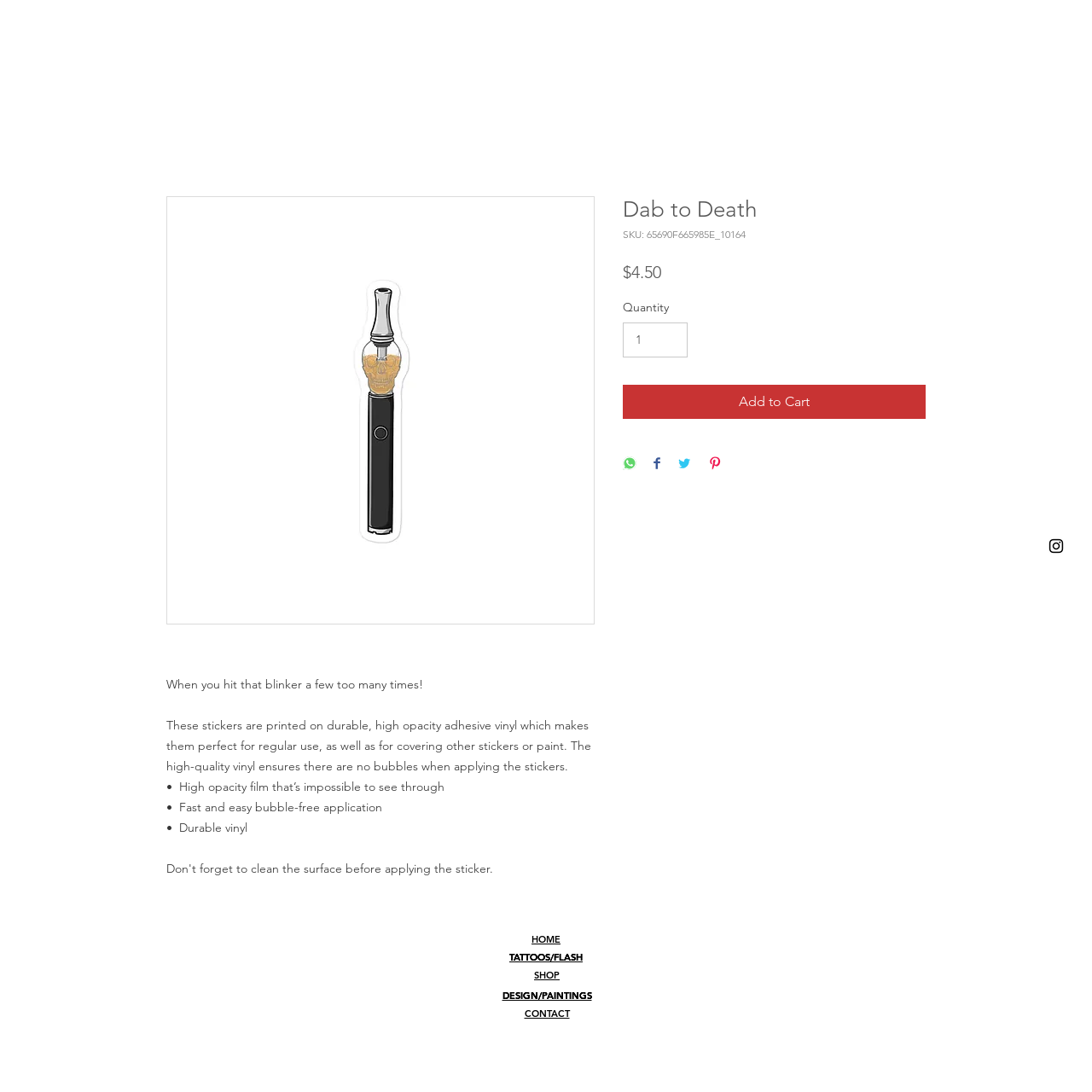Find the bounding box coordinates of the UI element according to this description: "Add to Cart".

[0.57, 0.352, 0.848, 0.383]